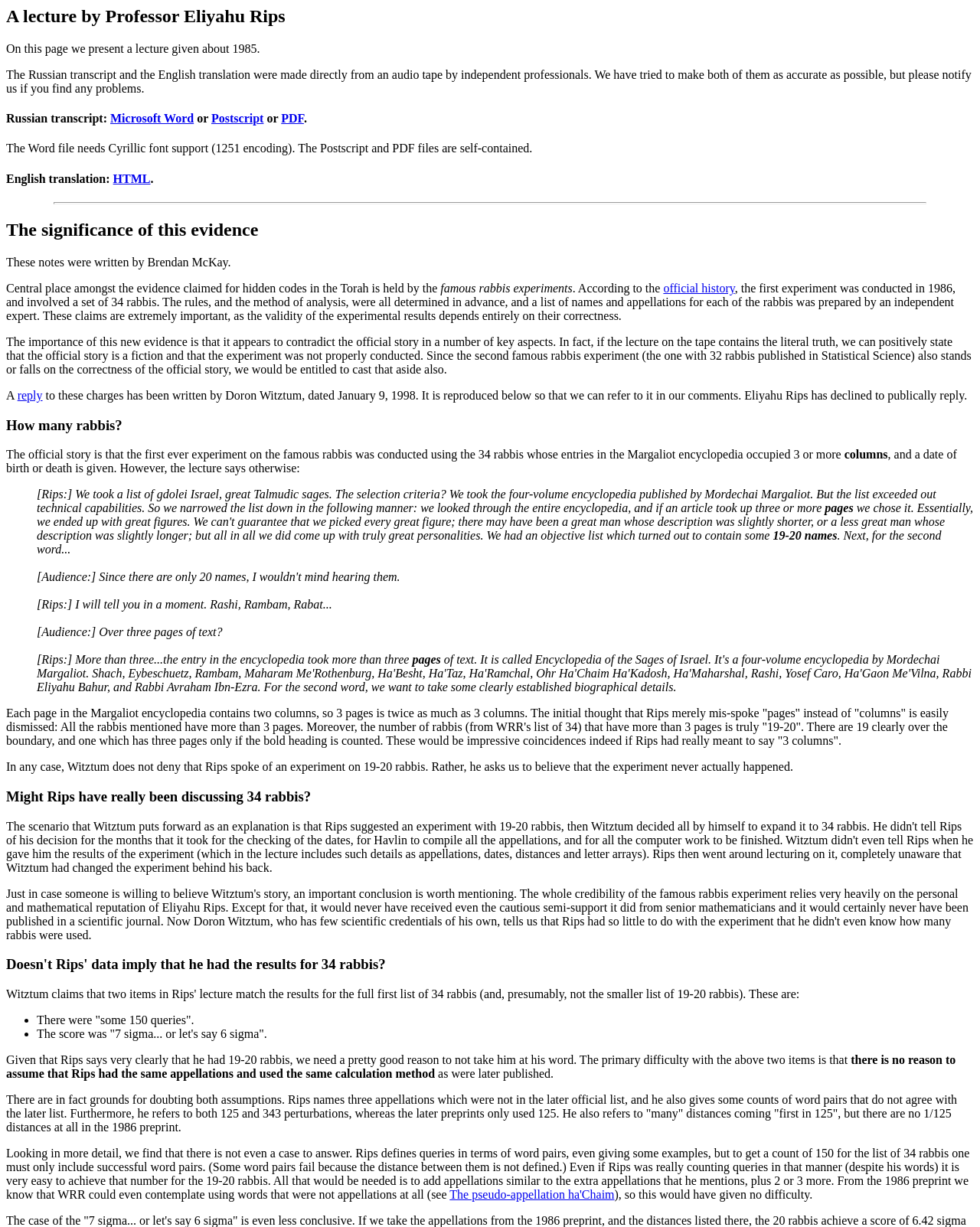Provide the bounding box coordinates for the specified HTML element described in this description: "Postscript". The coordinates should be four float numbers ranging from 0 to 1, in the format [left, top, right, bottom].

[0.216, 0.091, 0.269, 0.102]